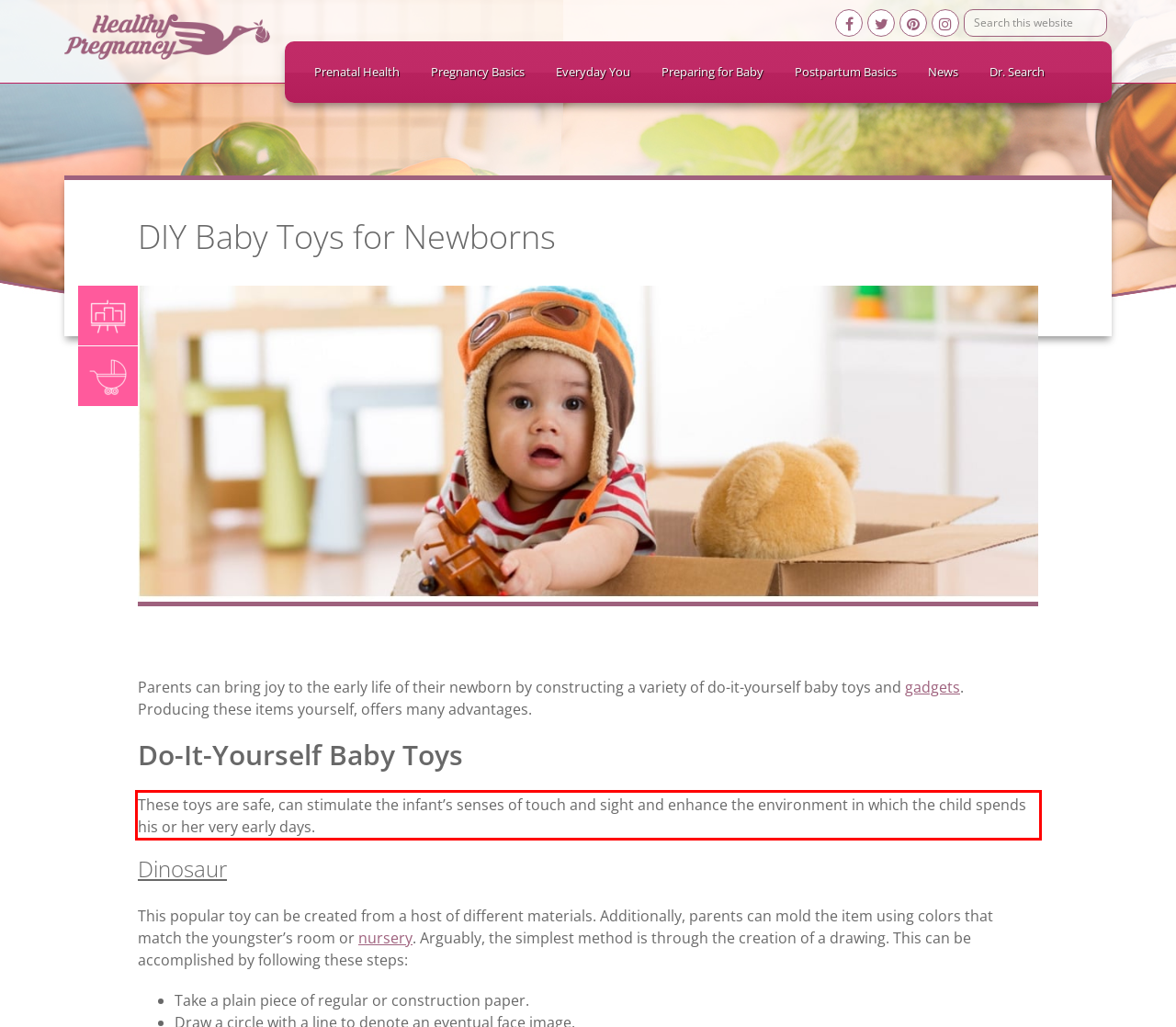In the given screenshot, locate the red bounding box and extract the text content from within it.

These toys are safe, can stimulate the infant’s senses of touch and sight and enhance the environment in which the child spends his or her very early days.